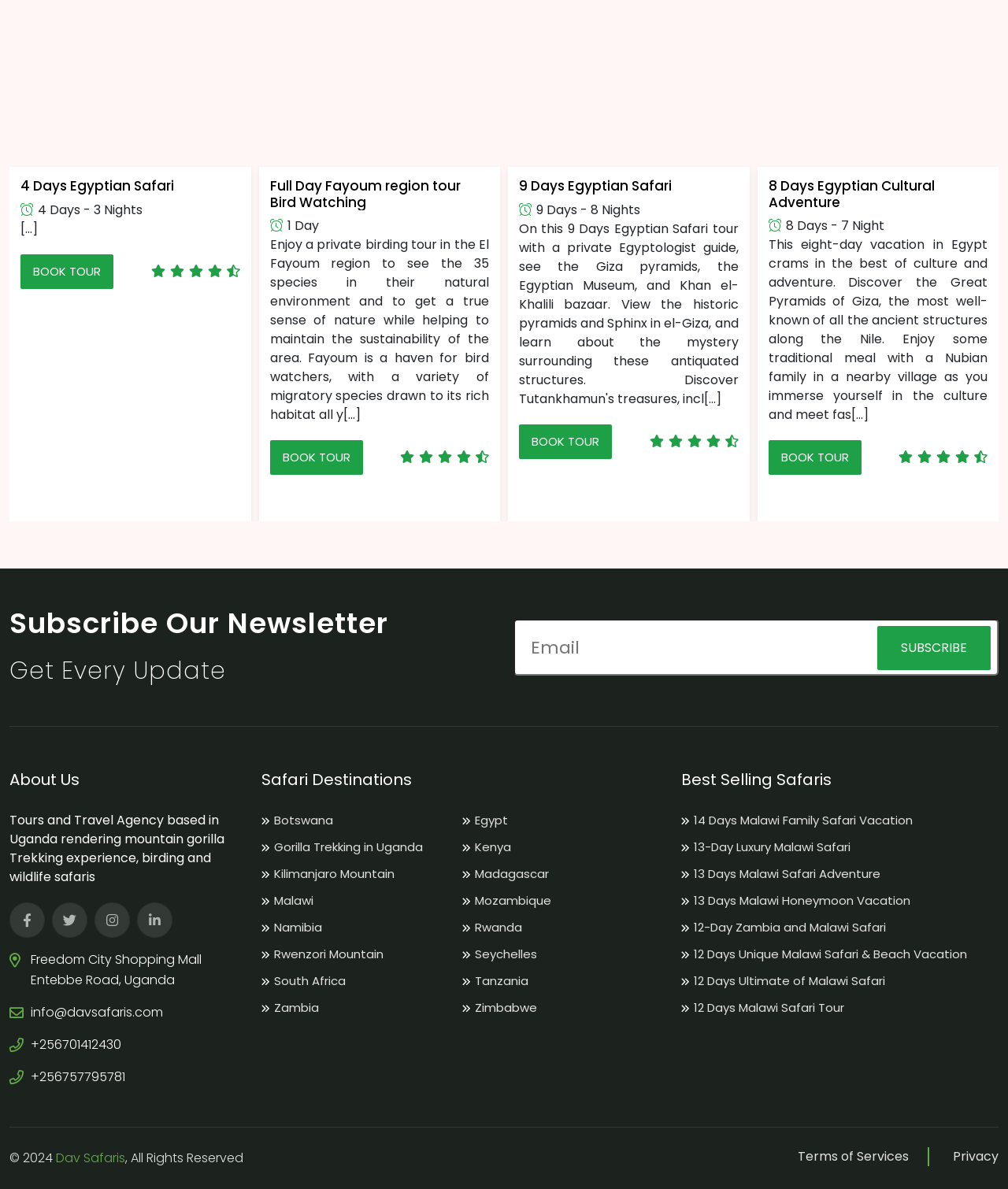Pinpoint the bounding box coordinates of the element you need to click to execute the following instruction: "Subscribe to the newsletter". The bounding box should be represented by four float numbers between 0 and 1, in the format [left, top, right, bottom].

[0.87, 0.526, 0.983, 0.564]